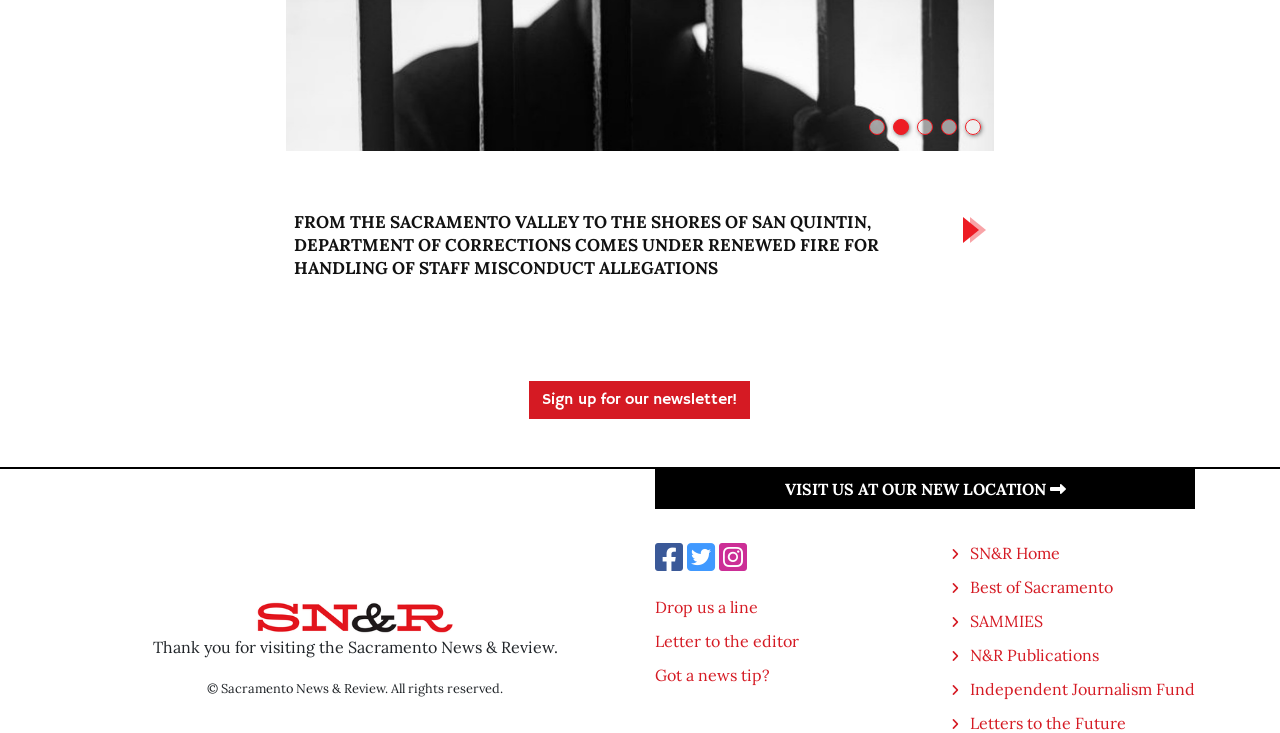Can you pinpoint the bounding box coordinates for the clickable element required for this instruction: "call (844) 4-CULTIV"? The coordinates should be four float numbers between 0 and 1, i.e., [left, top, right, bottom].

None